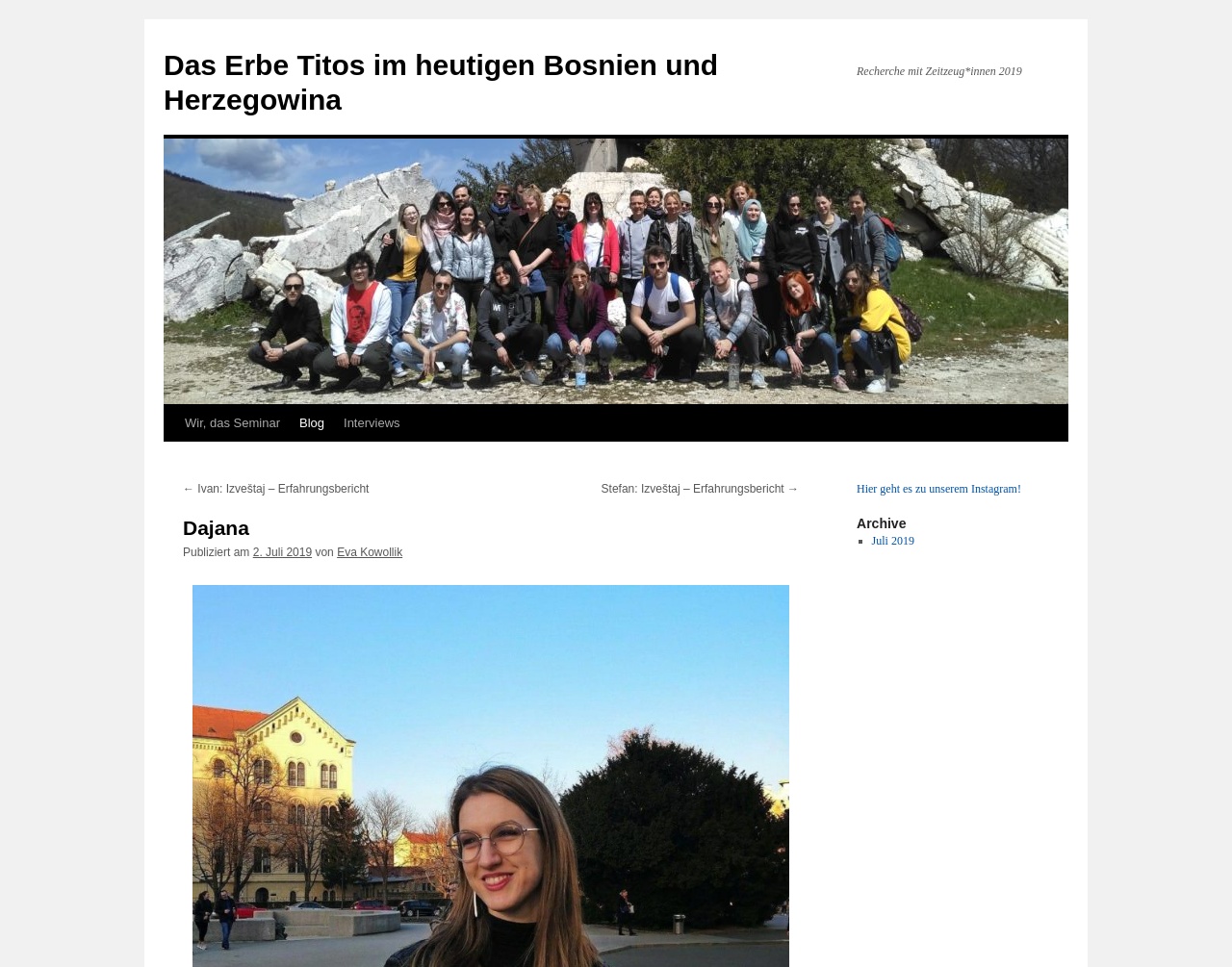What is the name of the person in the heading?
Using the details from the image, give an elaborate explanation to answer the question.

I found the heading element with the text 'Dajana' at coordinates [0.148, 0.532, 0.648, 0.559], which suggests that Dajana is the name of the person being referred to.